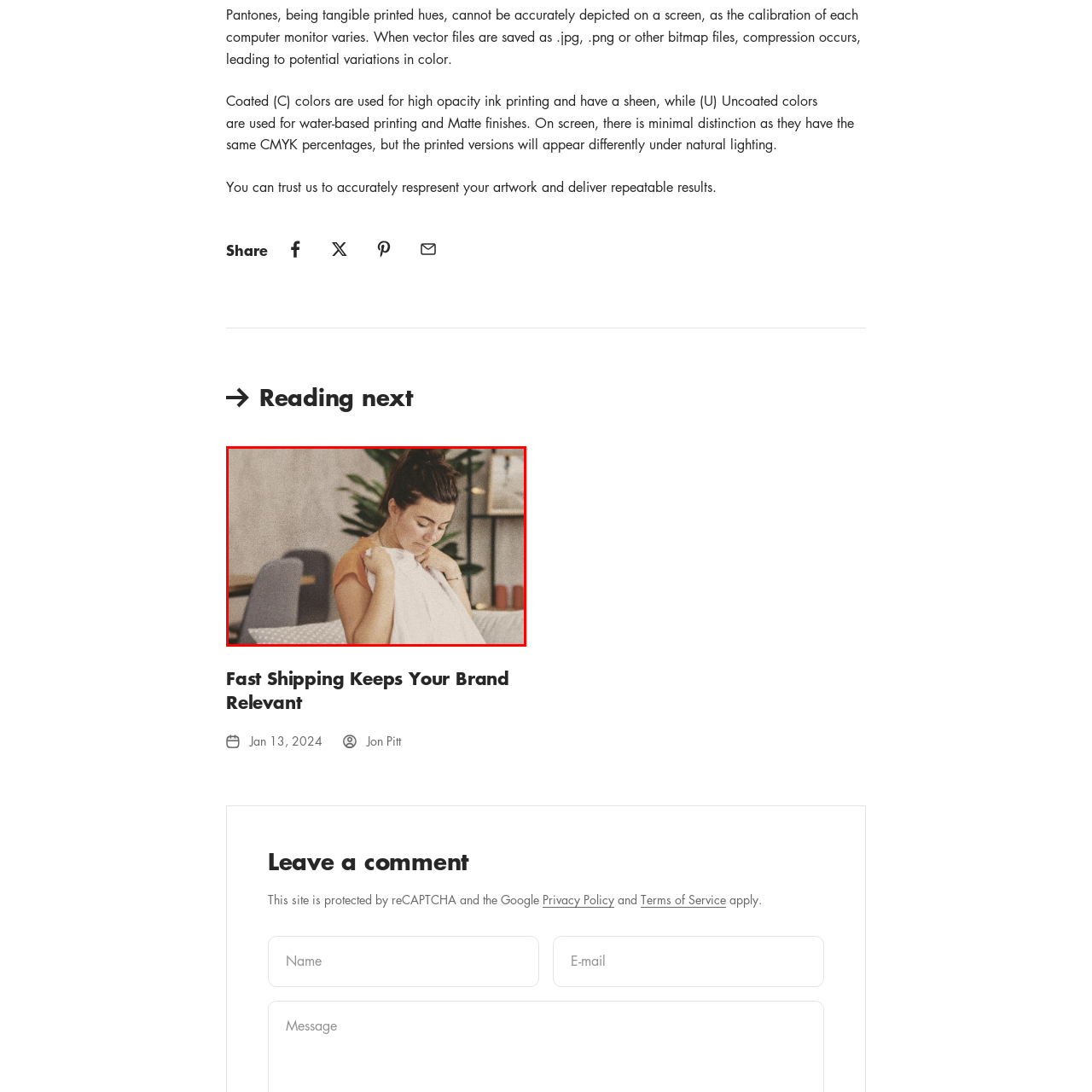Construct a detailed caption for the image enclosed in the red box.

The image depicts a woman thoughtfully examining a fabric or textile, suggesting a moment of contemplation or inspiration. She has a relaxed expression and is dressed in a simple, stylish outfit, with her hair pulled back. The background features a cozy interior with greenery and modern decor, indicating a comfortable and inviting setting. This scene captures the essence of creativity in a home environment, possibly related to design or fashion, which aligns with the theme of reliable and repeatable results in artwork representation highlighted elsewhere on the webpage. Additionally, the context suggests a focus on quality materials, reinforcing the importance of tangible elements in artistic endeavors.